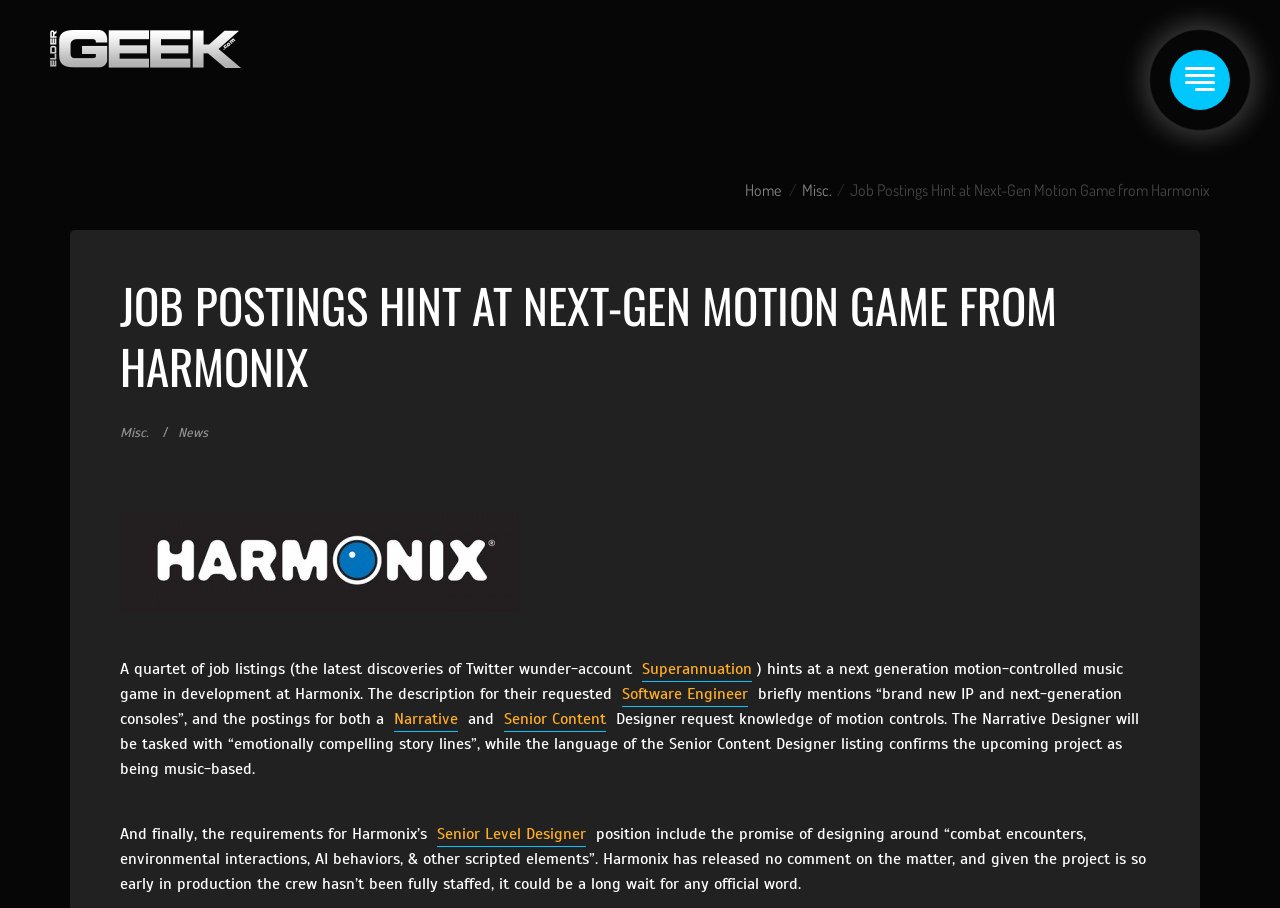Identify the bounding box coordinates of the clickable region necessary to fulfill the following instruction: "visit Superannuation Twitter account". The bounding box coordinates should be four float numbers between 0 and 1, i.e., [left, top, right, bottom].

[0.502, 0.724, 0.588, 0.751]